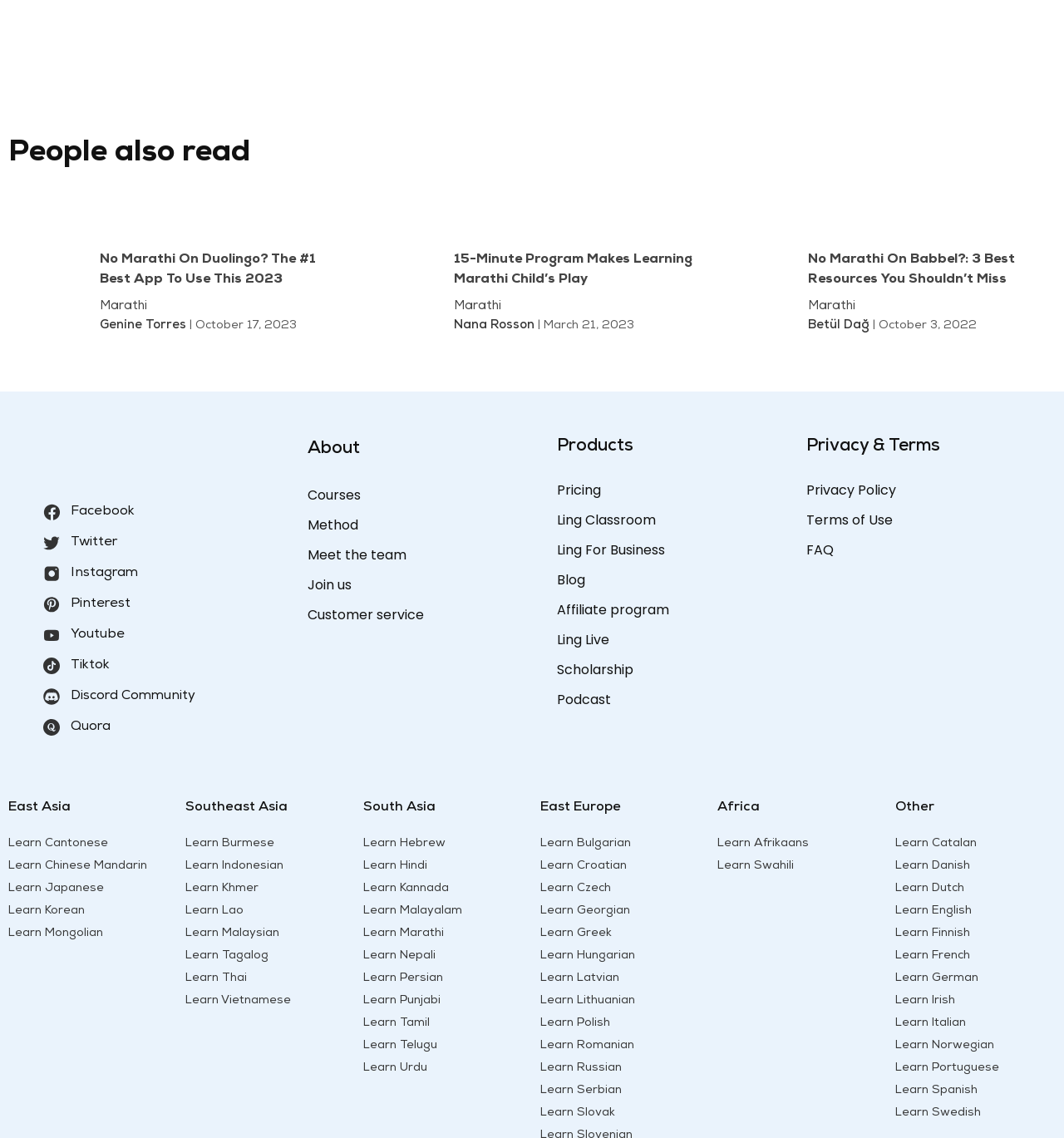What is the title of the section that contains links to Facebook, Twitter, and Instagram?
Give a single word or phrase answer based on the content of the image.

About